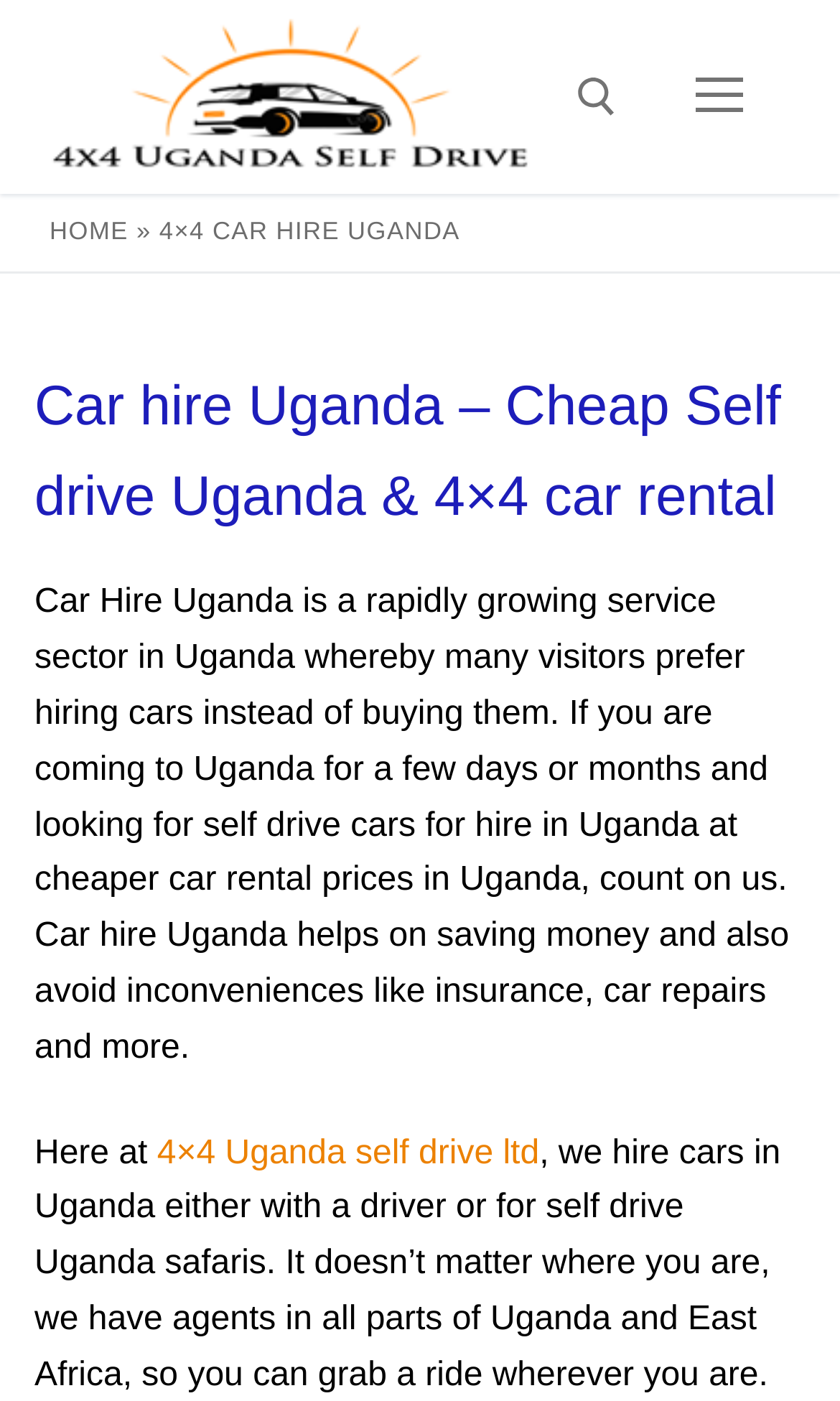What is the minimum car rental price in Uganda?
Please ensure your answer is as detailed and informative as possible.

The minimum car rental price in Uganda is mentioned on the webpage as '$40 | 4x4 car rental uganda' in the root element, indicating that the website offers car rental services starting from $40.